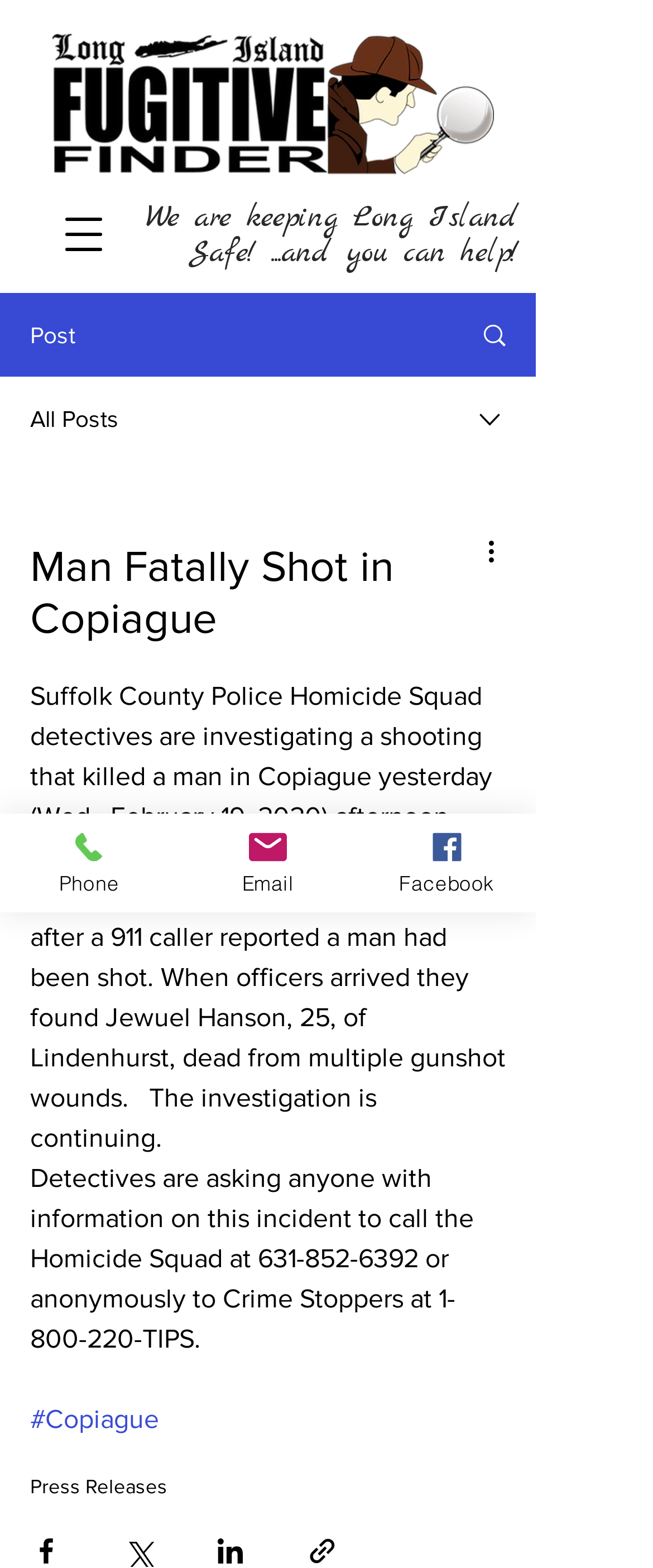What is the address where the officers responded?
Based on the image content, provide your answer in one word or a short phrase.

70 Court Street